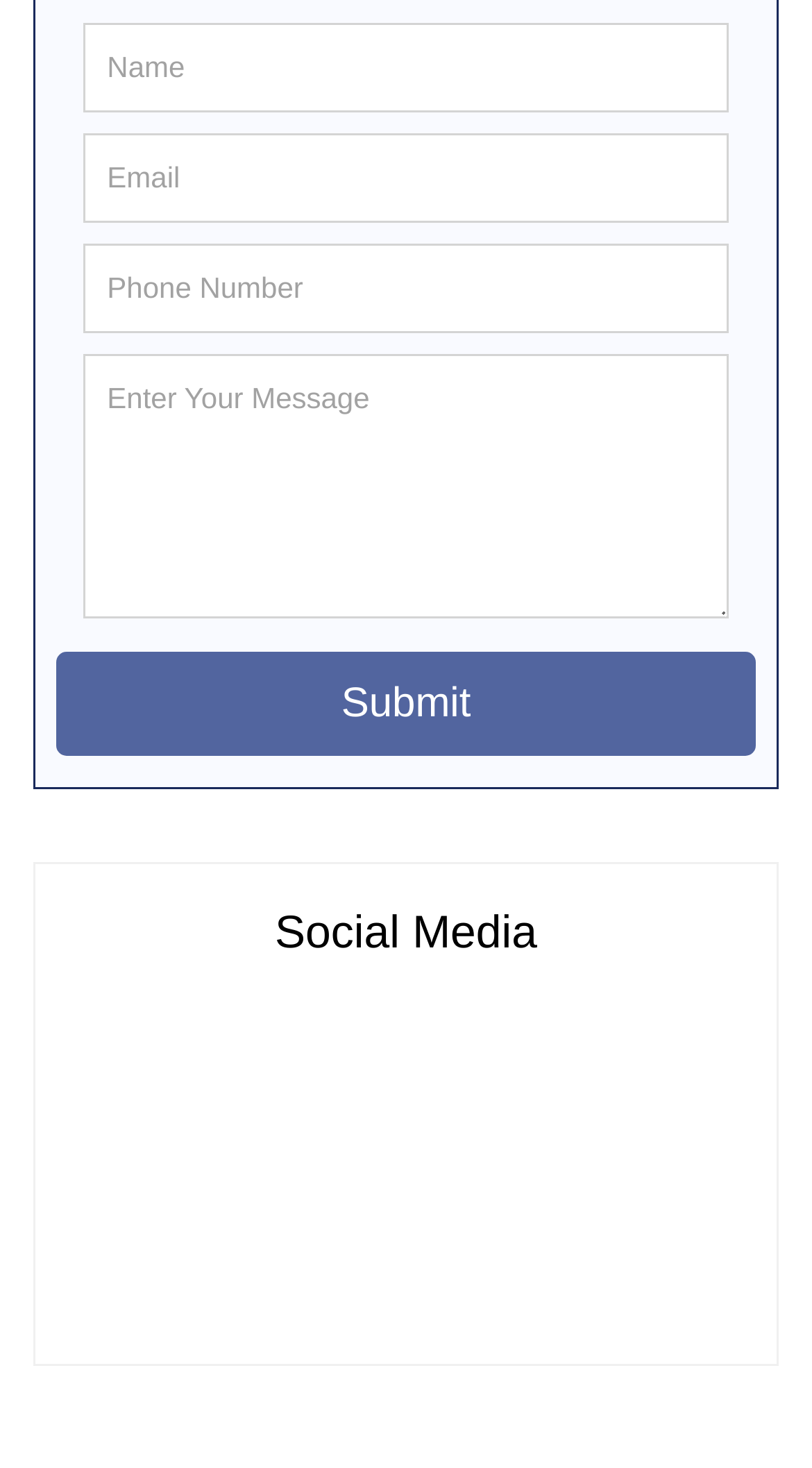Find the bounding box coordinates of the clickable area that will achieve the following instruction: "Enter your name".

[0.104, 0.015, 0.896, 0.076]